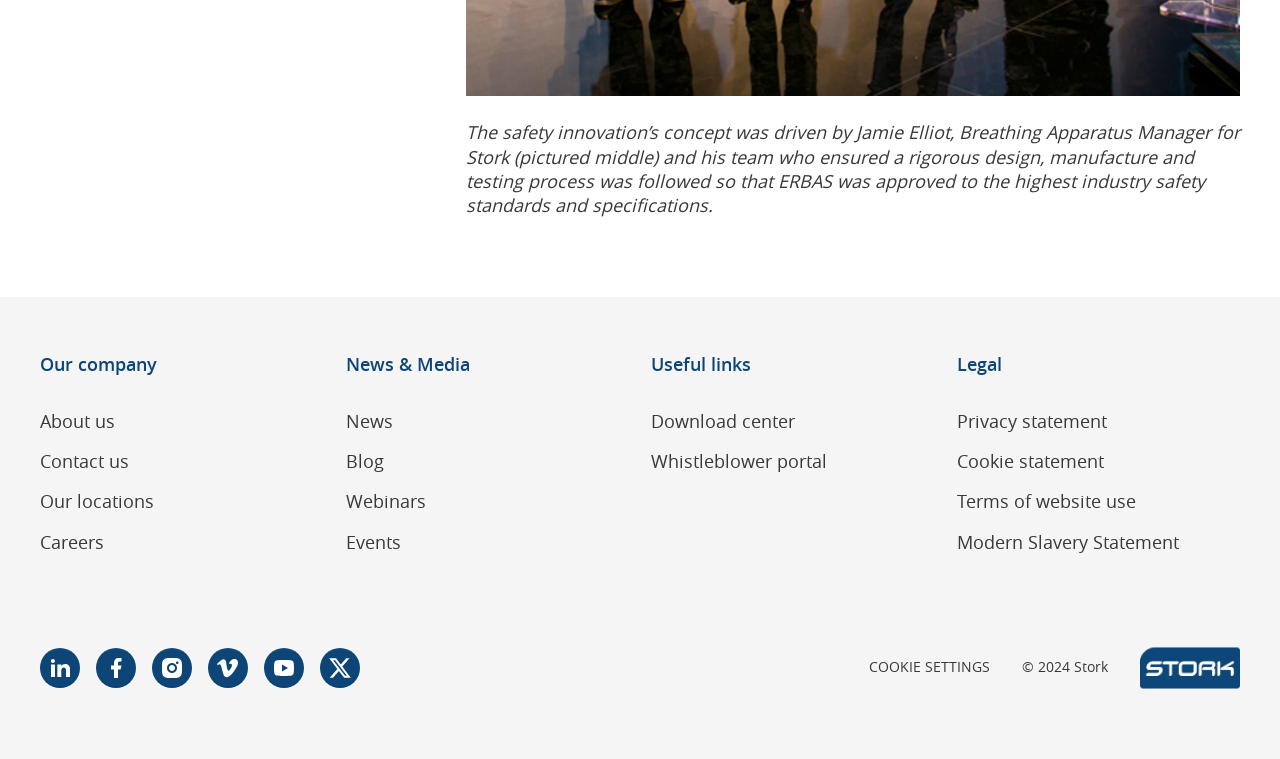Please answer the following question using a single word or phrase: How many social media links are there?

6